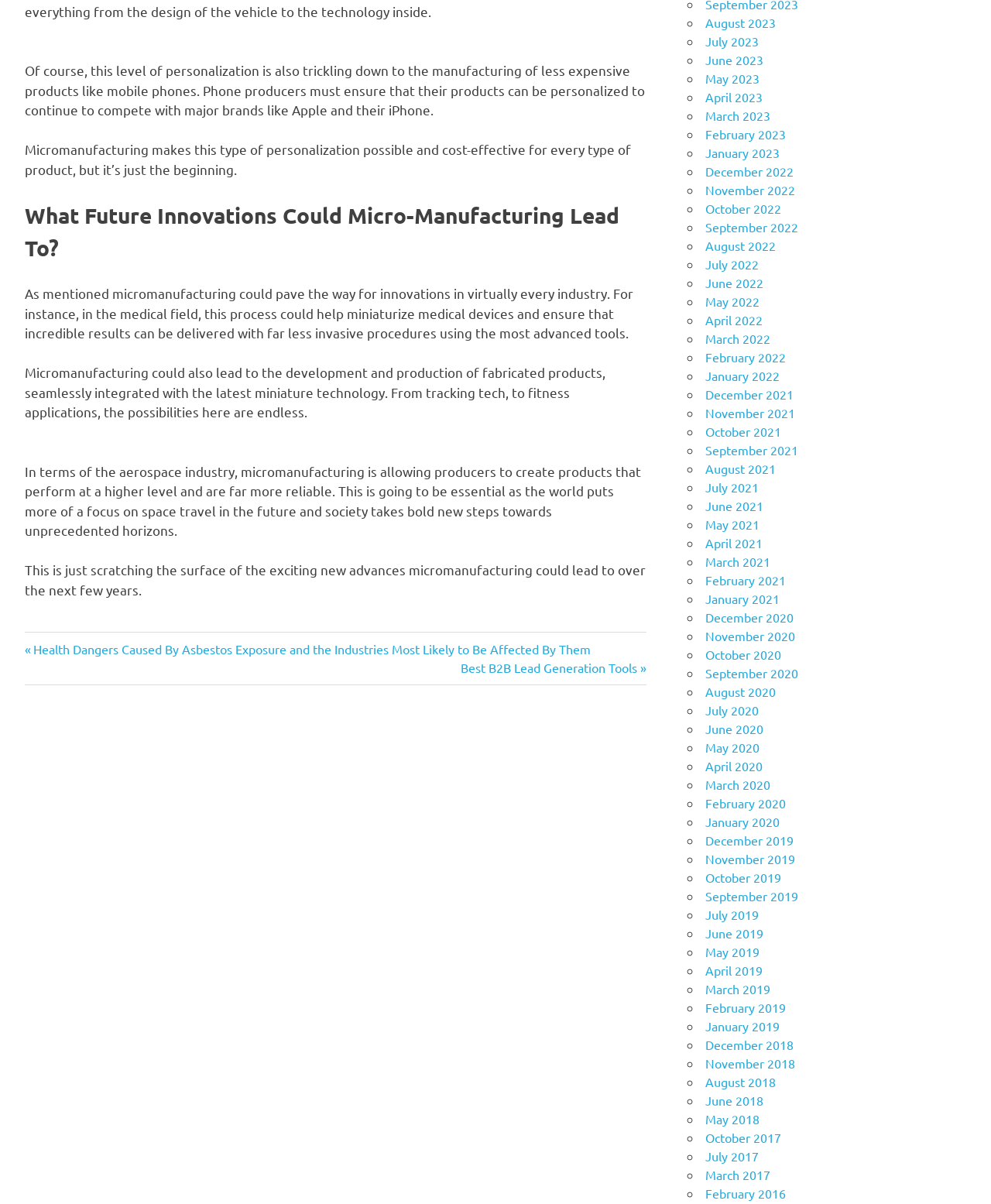Please identify the bounding box coordinates of the region to click in order to complete the task: "Go to 'Next Post: Best B2B Lead Generation Tools'". The coordinates must be four float numbers between 0 and 1, specified as [left, top, right, bottom].

[0.465, 0.548, 0.652, 0.561]